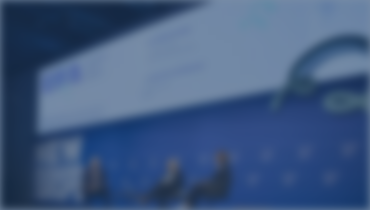Describe all the elements visible in the image meticulously.

The image depicts a panel discussion at the European Forum Alpbach, which recently concluded on a positive note despite ongoing challenges such as the Ukraine war and the climate crisis. The session, highlighted by a prominent digital screen in the background, features three speakers engaged in dialogue, presumably addressing key issues surrounding climate protection and security policy. The setting is marked by a blue backdrop adorned with graphics that complement the forum's branding. This year's symposium theme, “The New Europe,” aims to foster critical discussions on pressing contemporary topics.